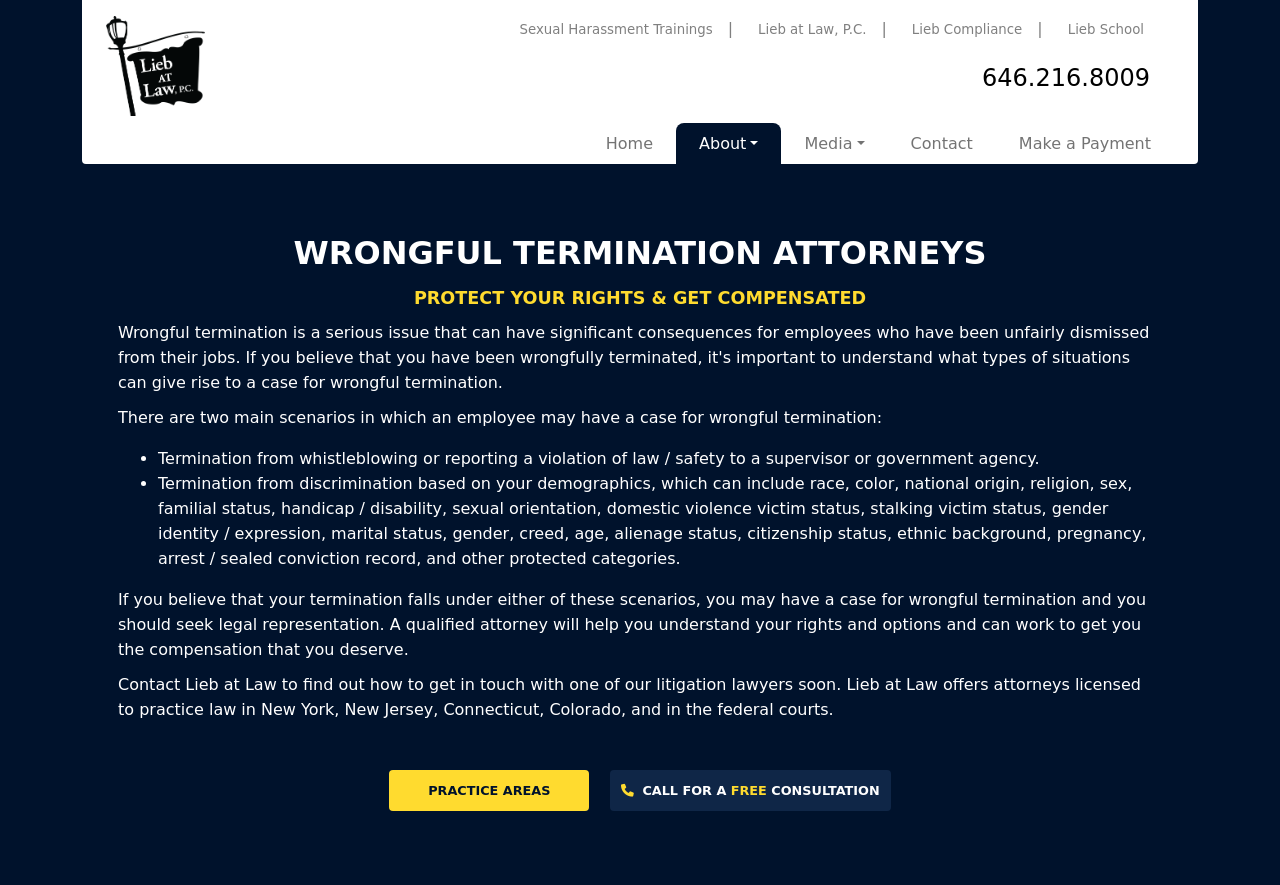Identify and provide the text content of the webpage's primary headline.

WRONGFUL TERMINATION ATTORNEYS